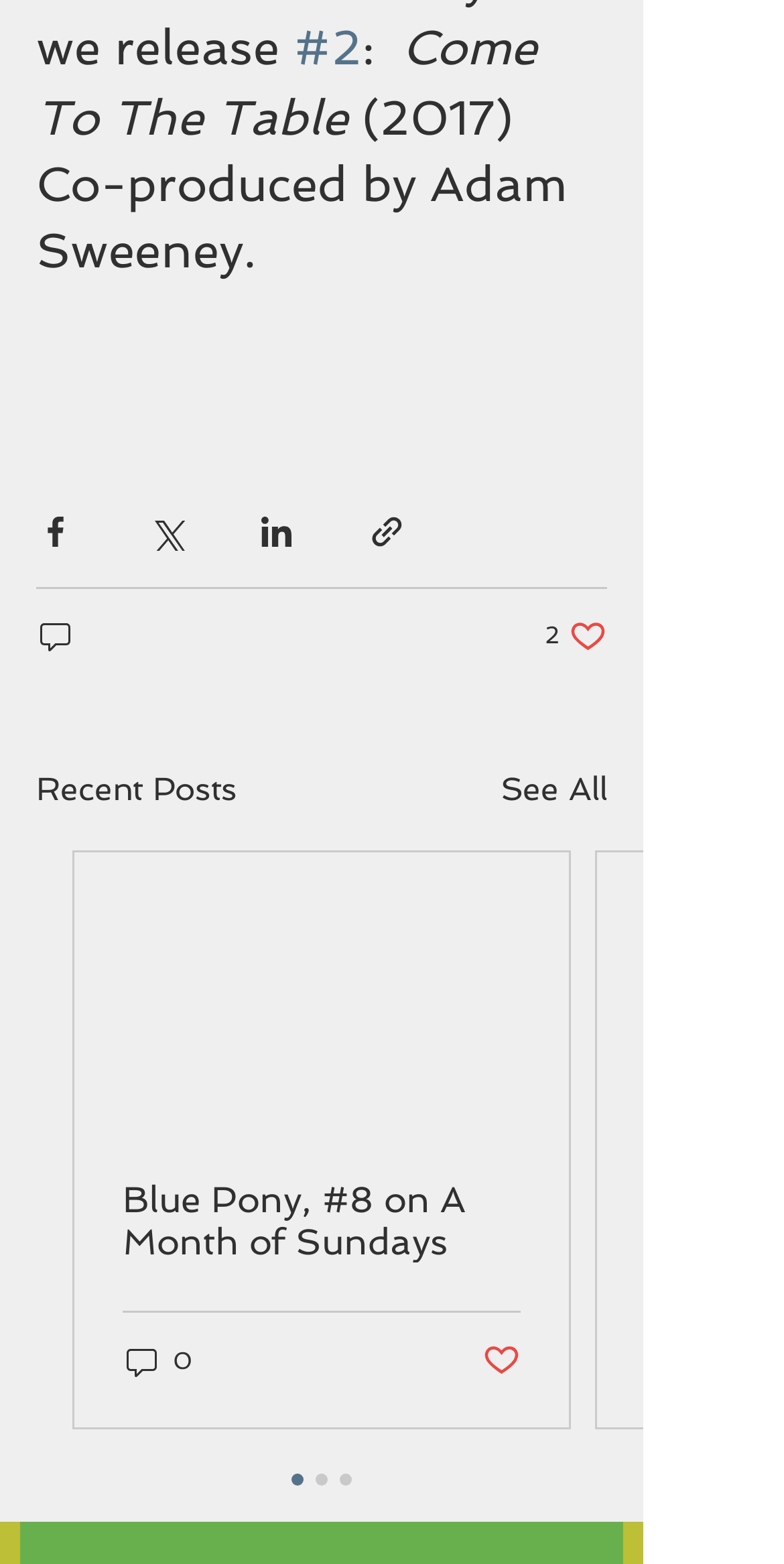Respond with a single word or phrase to the following question:
What is the section title below the article?

Recent Posts